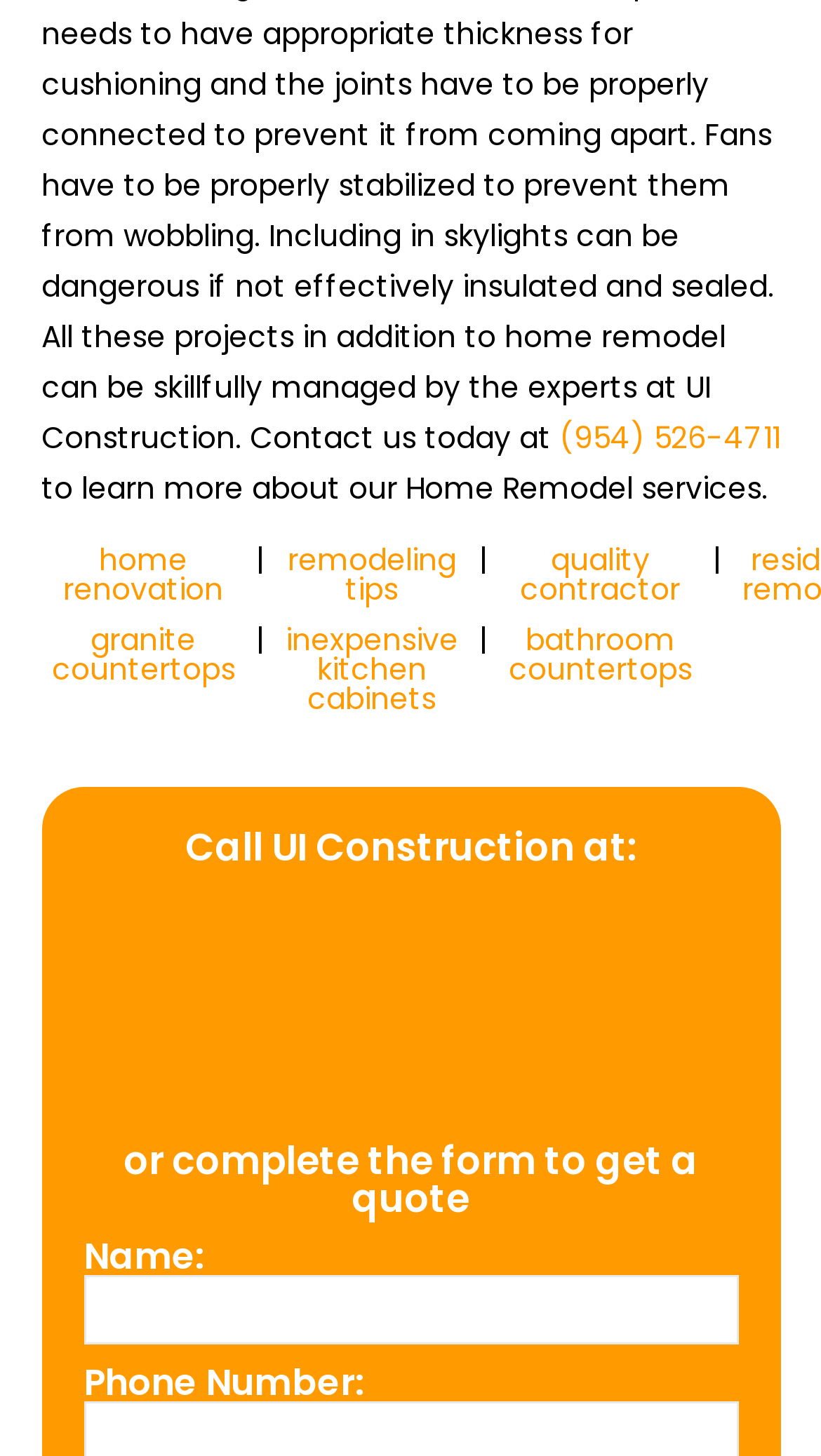Ascertain the bounding box coordinates for the UI element detailed here: "bathroom countertops". The coordinates should be provided as [left, top, right, bottom] with each value being a float between 0 and 1.

[0.619, 0.425, 0.842, 0.474]